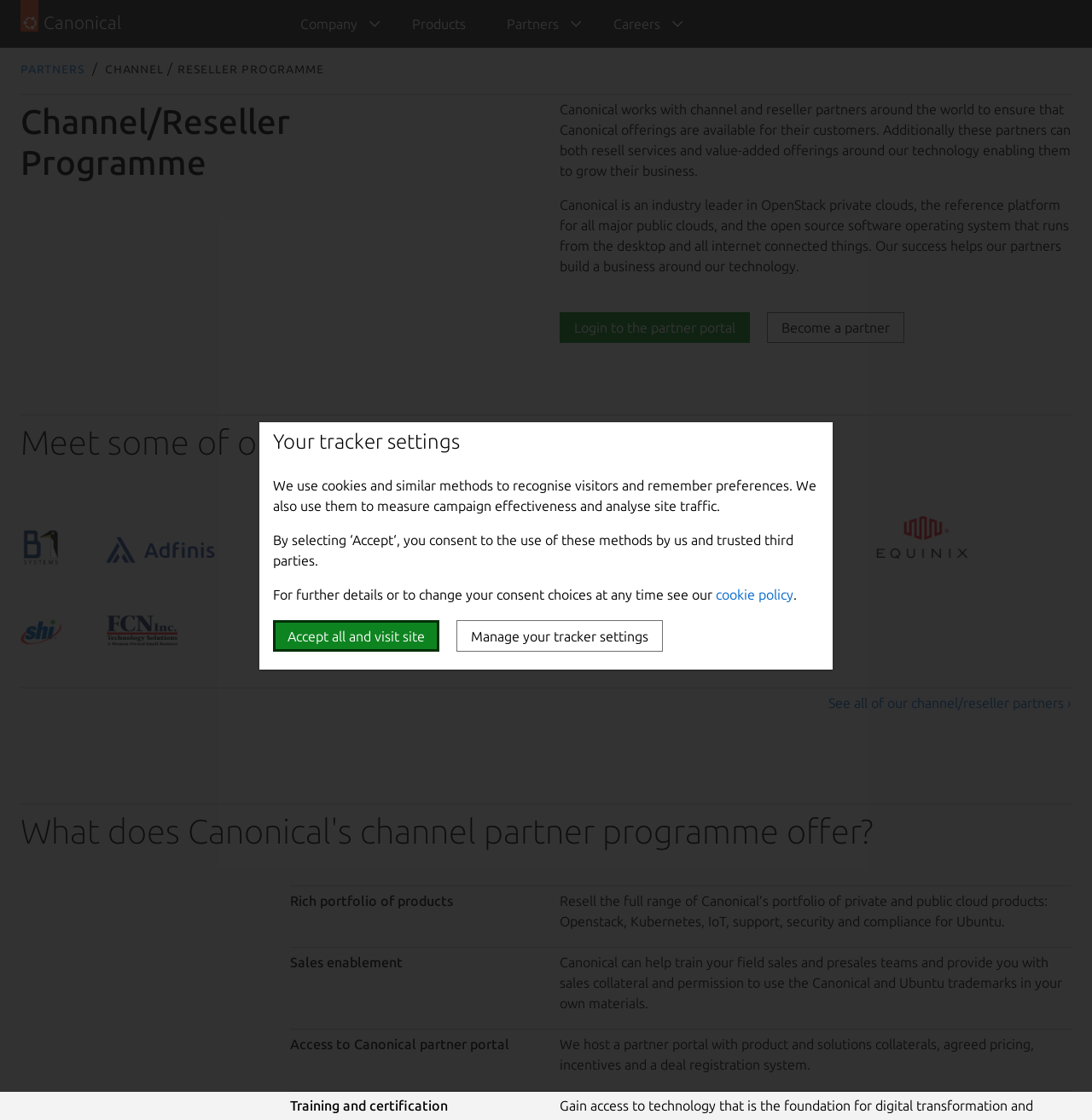Please identify the bounding box coordinates of the area that needs to be clicked to fulfill the following instruction: "Click on the 'Partners' link in the breadcrumbs."

[0.019, 0.054, 0.078, 0.068]